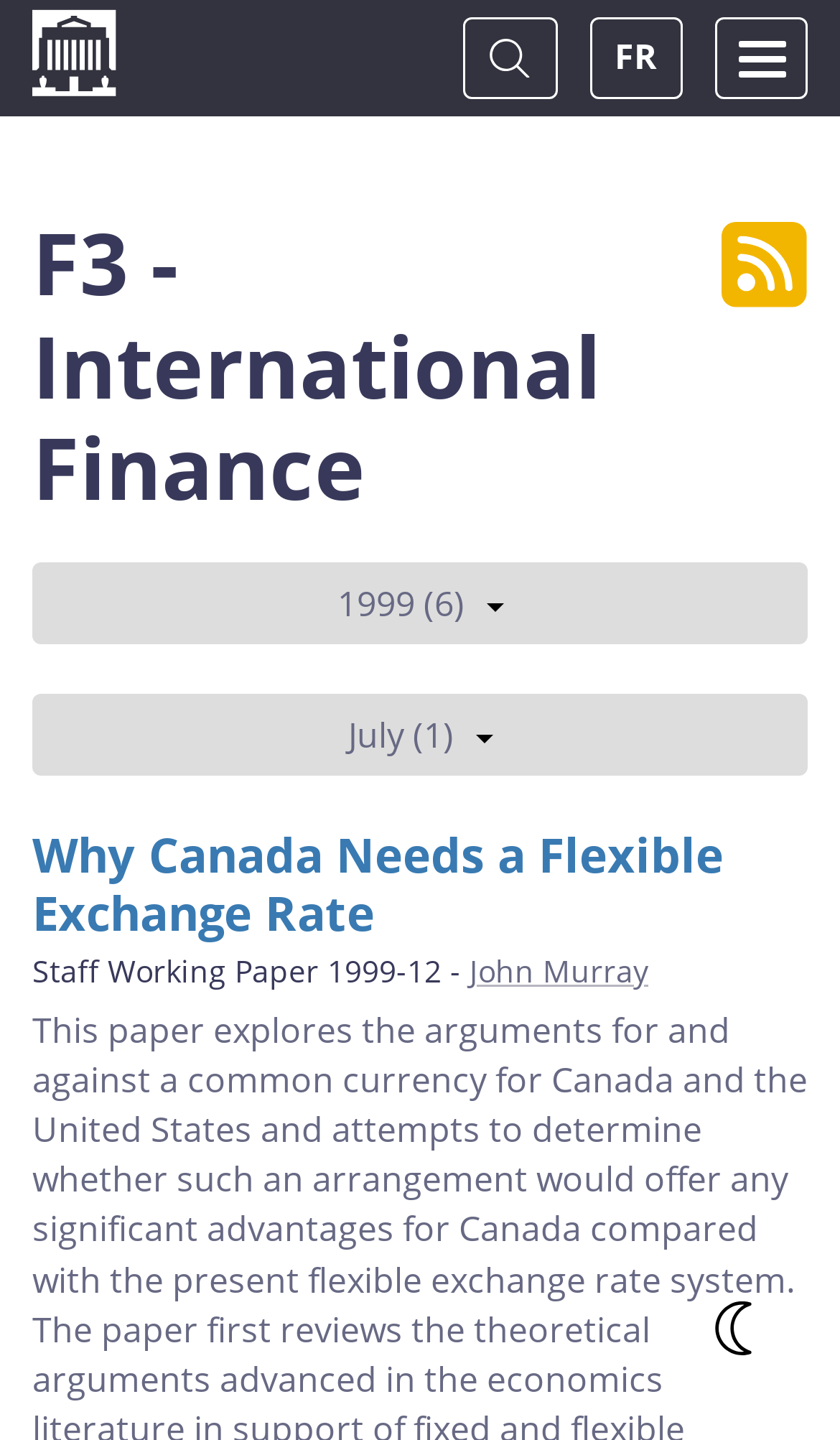Identify the bounding box coordinates of the clickable region to carry out the given instruction: "Change theme".

[0.808, 0.881, 0.936, 0.956]